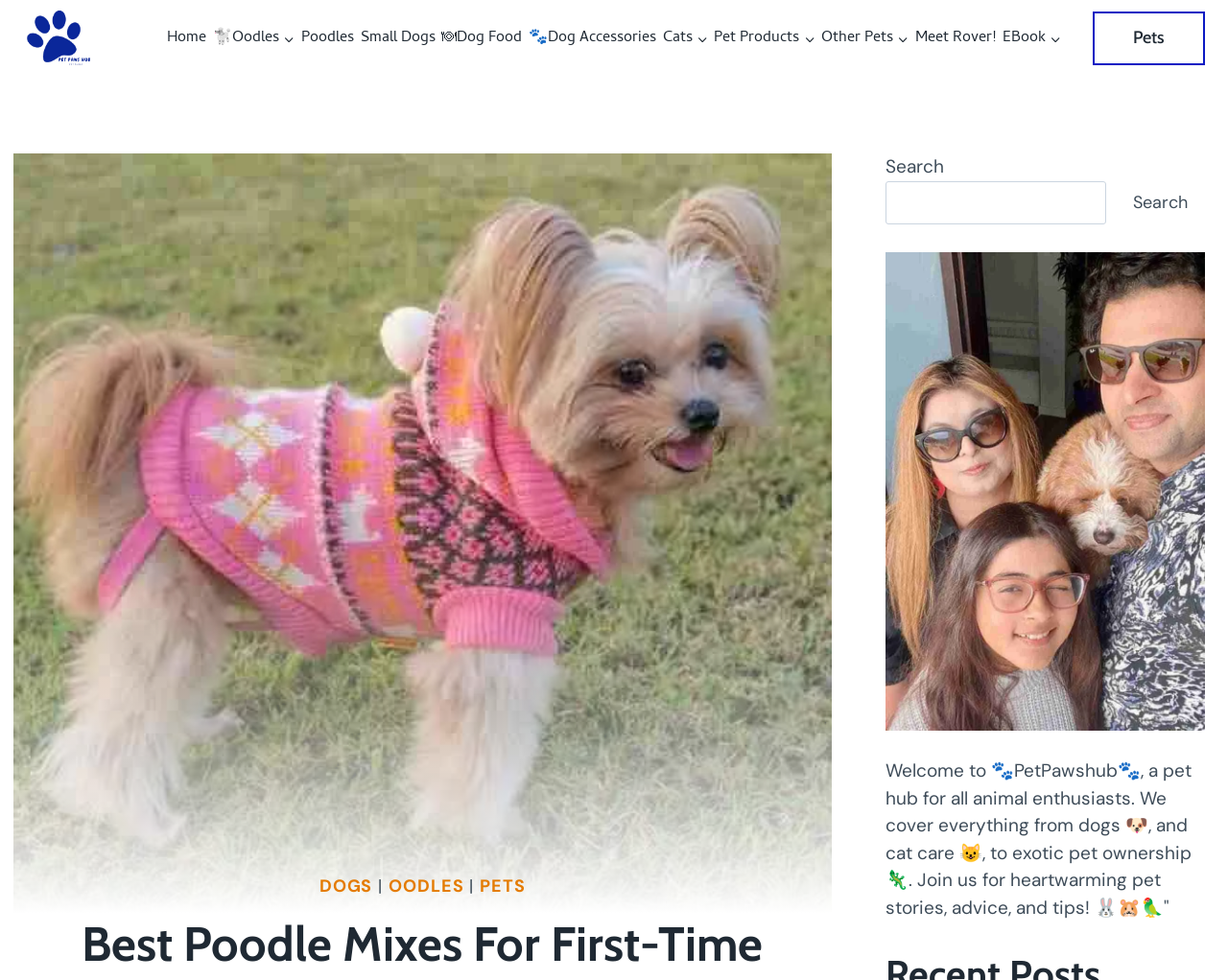Please specify the bounding box coordinates of the area that should be clicked to accomplish the following instruction: "Visit the 'Poodles' page". The coordinates should consist of four float numbers between 0 and 1, i.e., [left, top, right, bottom].

[0.243, 0.017, 0.291, 0.061]